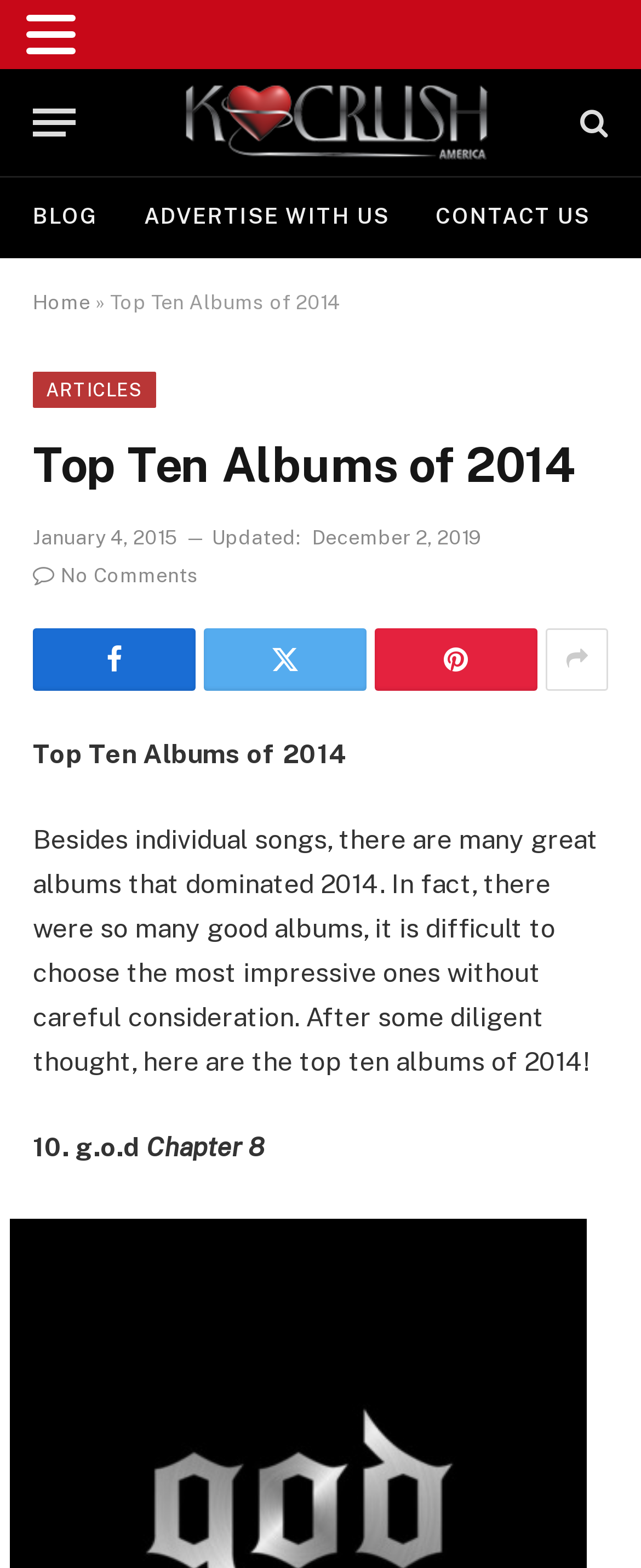Can you find the bounding box coordinates of the area I should click to execute the following instruction: "Visit 'K Crush America Magazine'"?

[0.195, 0.044, 0.856, 0.112]